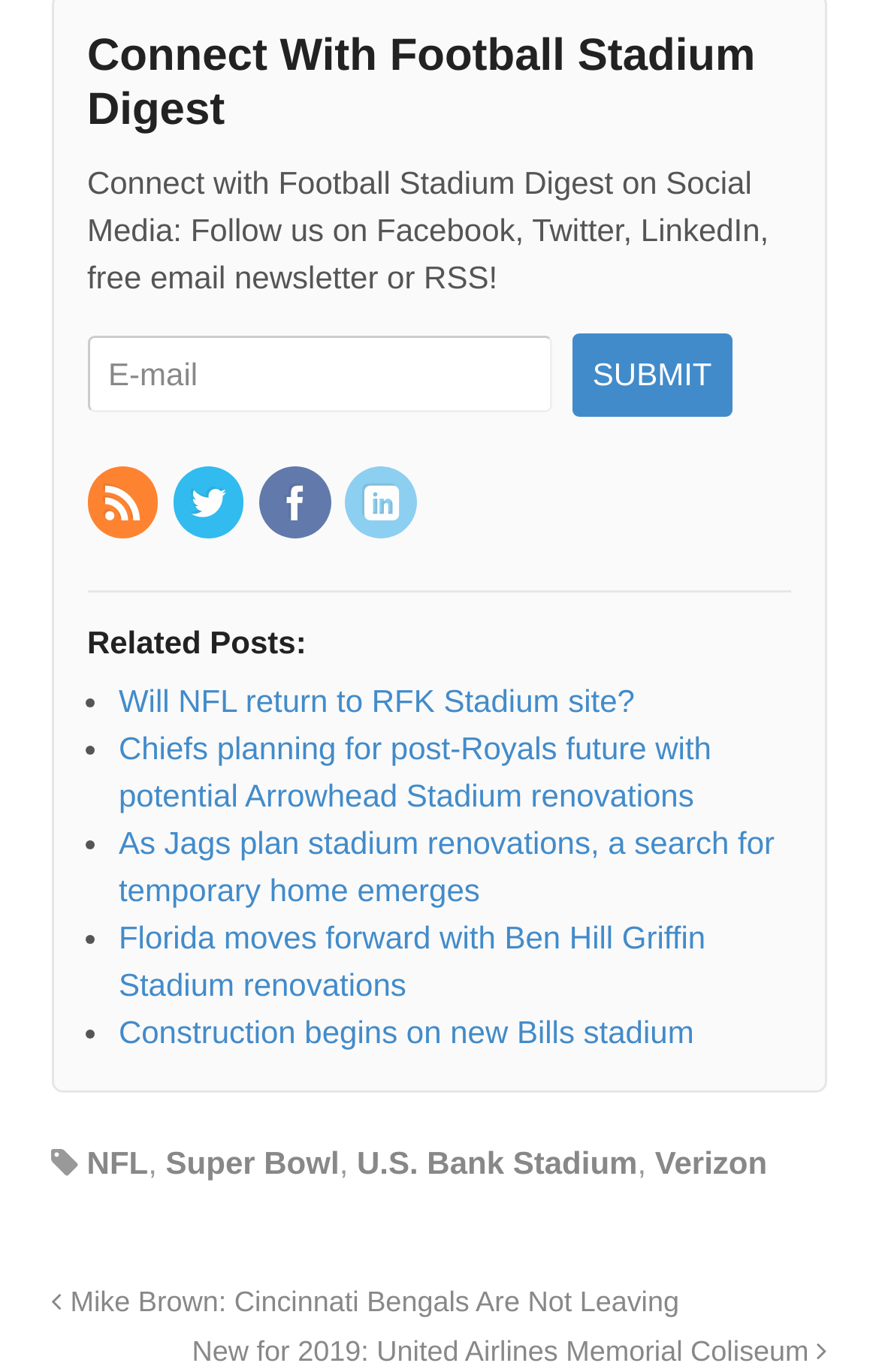Find the bounding box coordinates of the element to click in order to complete this instruction: "Submit email newsletter subscription". The bounding box coordinates must be four float numbers between 0 and 1, denoted as [left, top, right, bottom].

[0.651, 0.243, 0.833, 0.303]